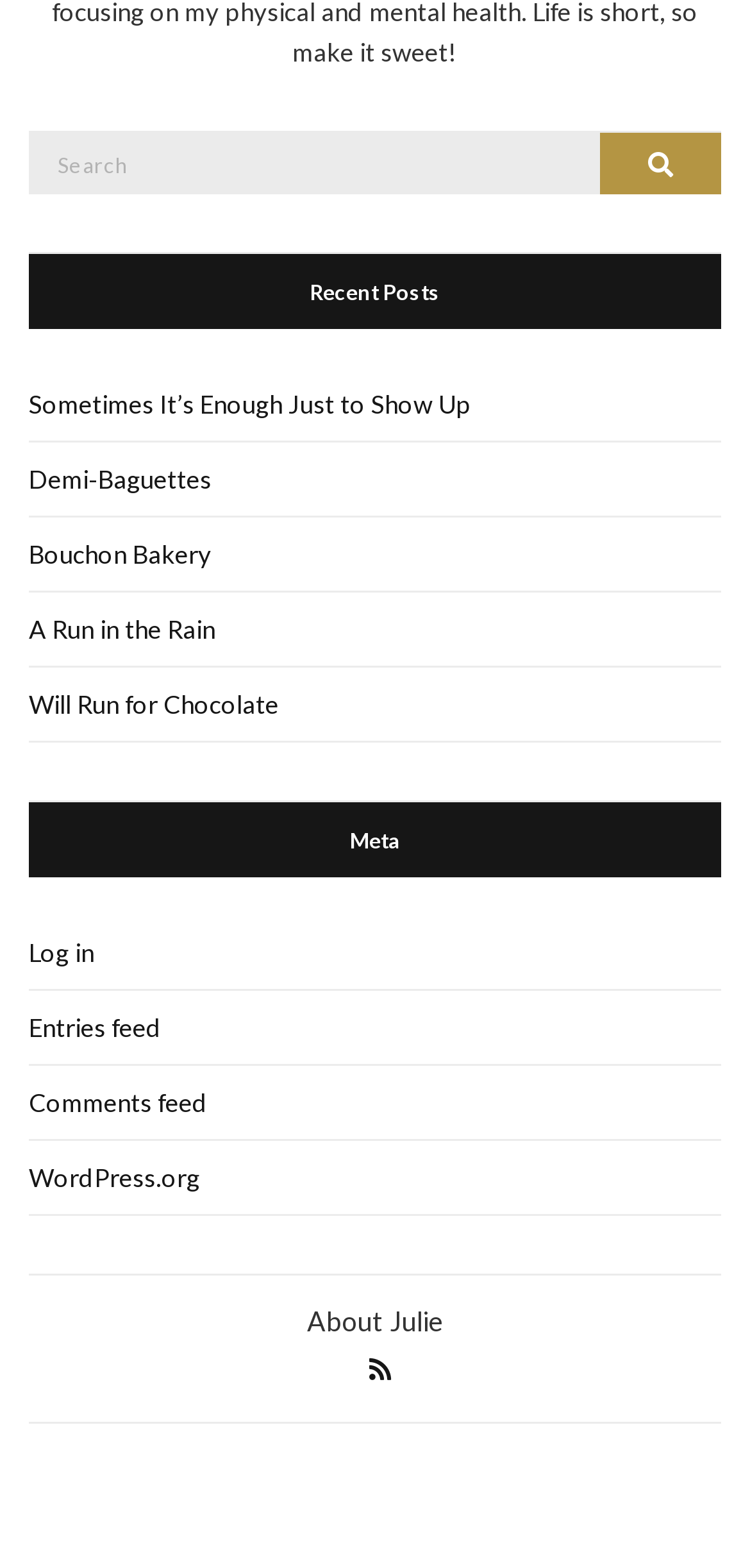Indicate the bounding box coordinates of the element that needs to be clicked to satisfy the following instruction: "Read about Julie". The coordinates should be four float numbers between 0 and 1, i.e., [left, top, right, bottom].

[0.409, 0.83, 0.591, 0.858]